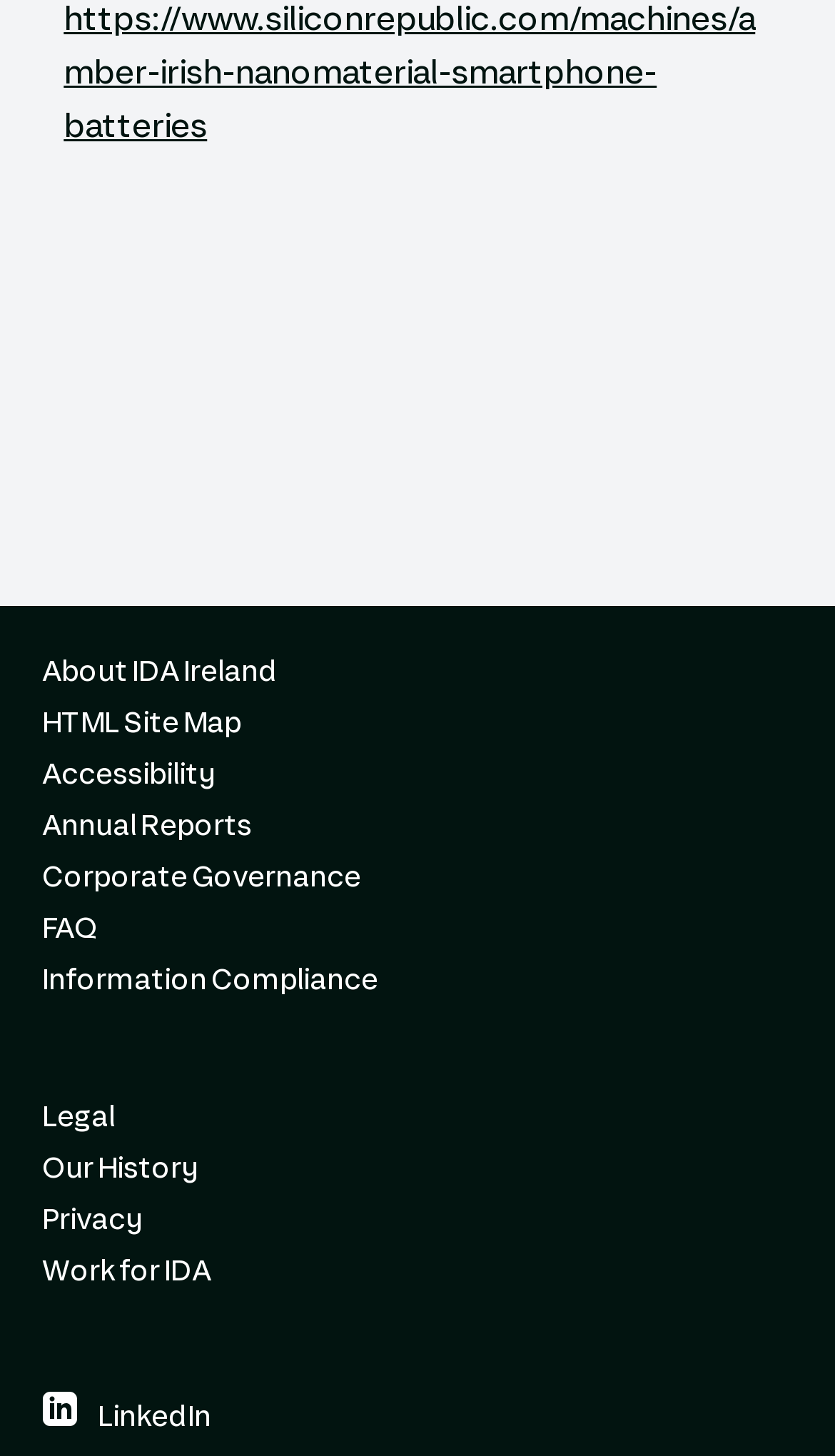Pinpoint the bounding box coordinates of the element that must be clicked to accomplish the following instruction: "Check out IDA on LinkedIn". The coordinates should be in the format of four float numbers between 0 and 1, i.e., [left, top, right, bottom].

[0.117, 0.957, 0.253, 0.992]